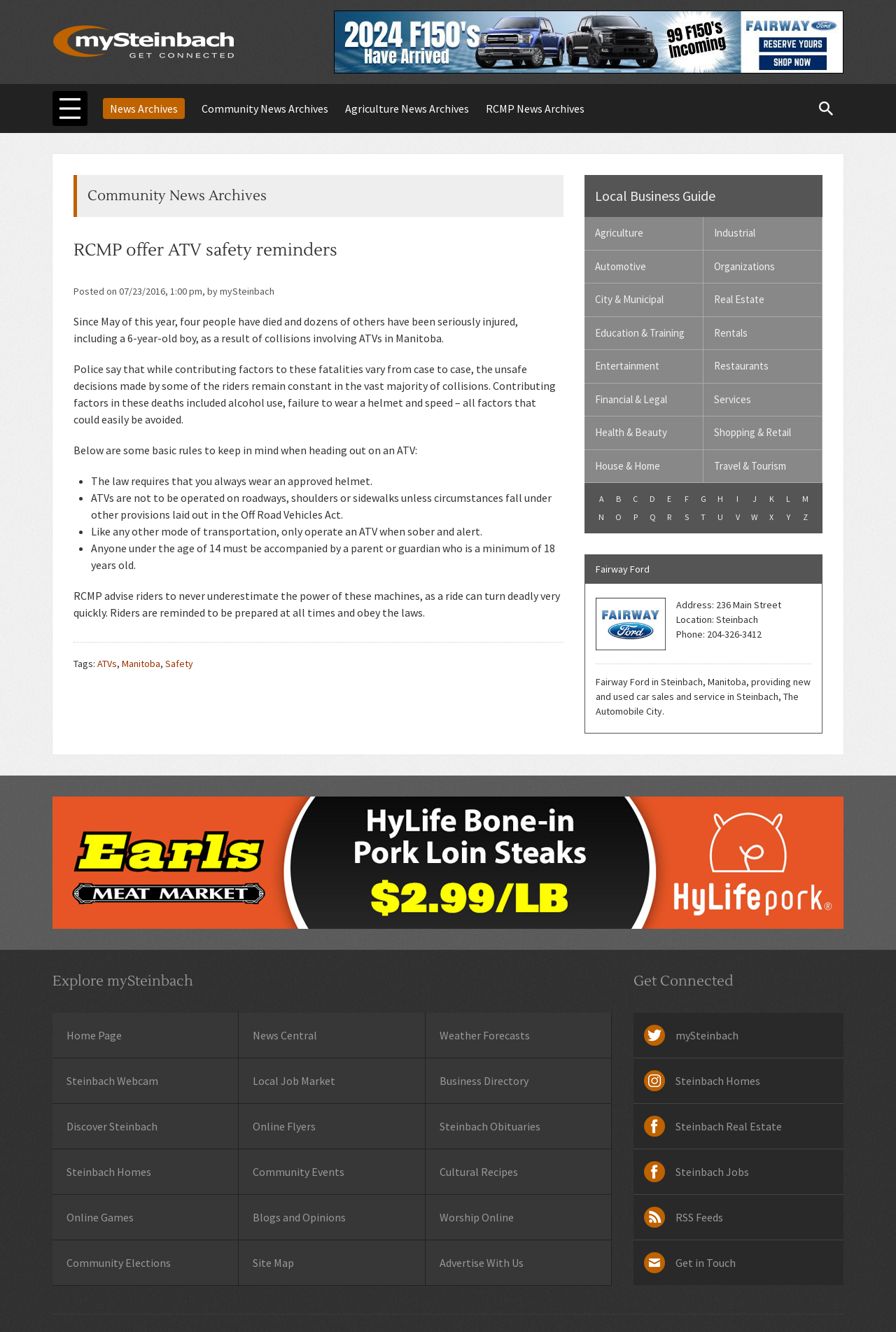From the element description: "Financial & Legal", extract the bounding box coordinates of the UI element. The coordinates should be expressed as four float numbers between 0 and 1, in the order [left, top, right, bottom].

[0.652, 0.288, 0.785, 0.313]